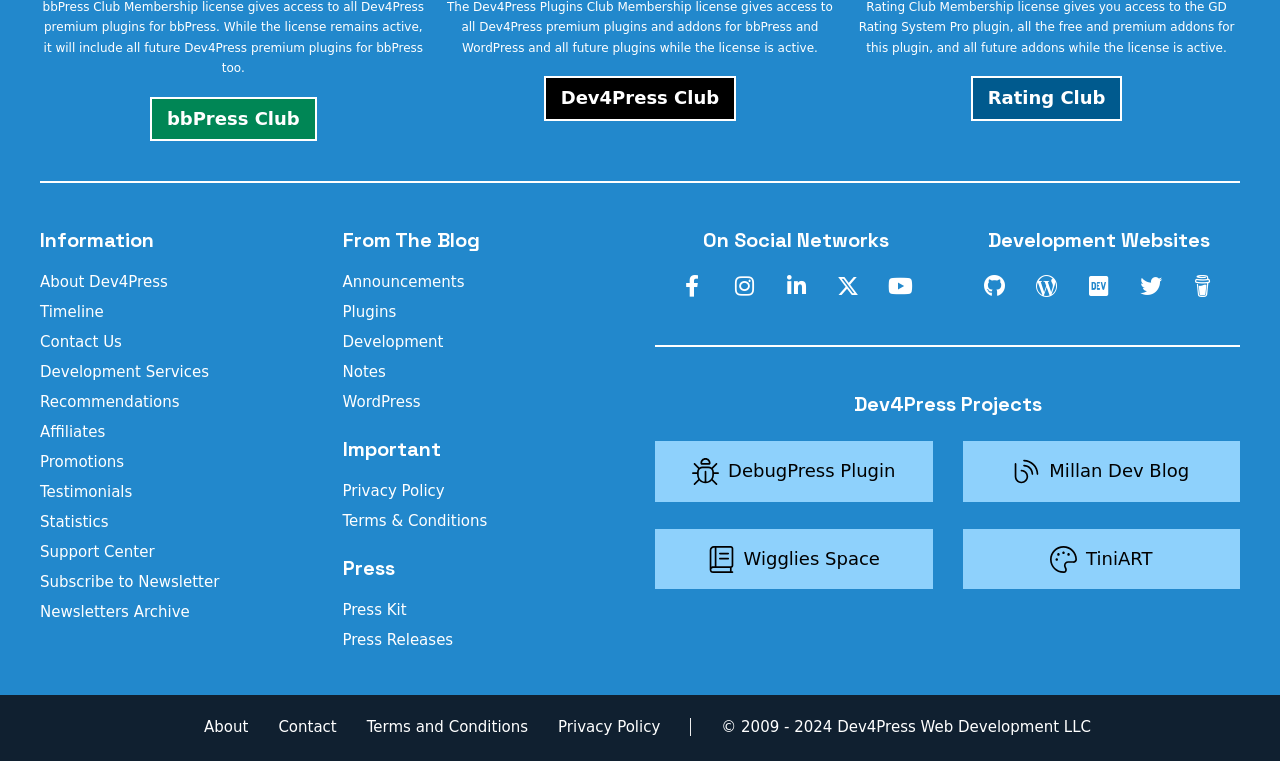How many social network links are there?
Look at the screenshot and give a one-word or phrase answer.

5